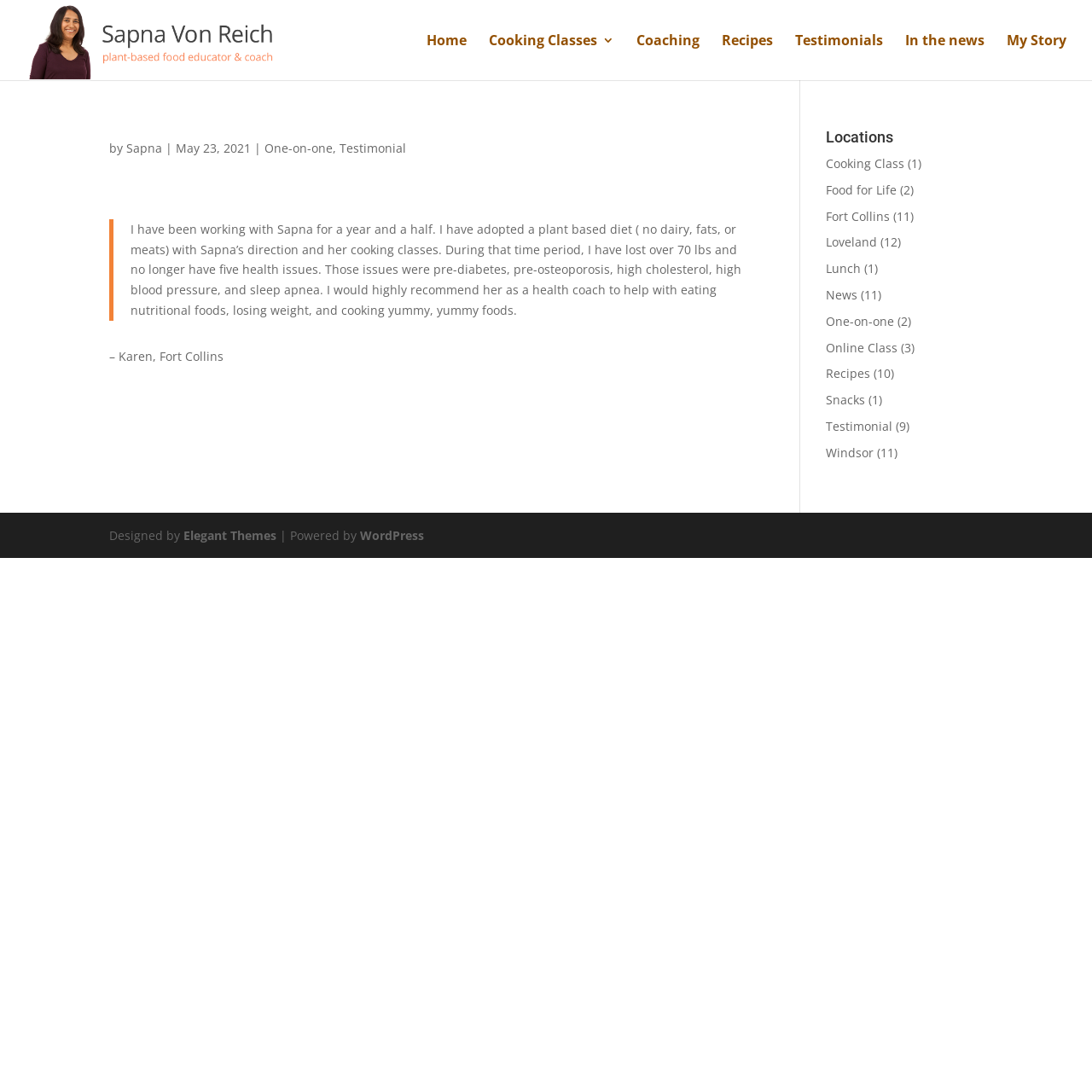What is the topic of the testimonial?
Utilize the image to construct a detailed and well-explained answer.

The testimonial on the webpage is from Karen, who has lost over 70 lbs and no longer has five health issues, including pre-diabetes, pre-osteoporosis, high cholesterol, high blood pressure, and sleep apnea, after working with Sapna Von Reich for a year and a half.